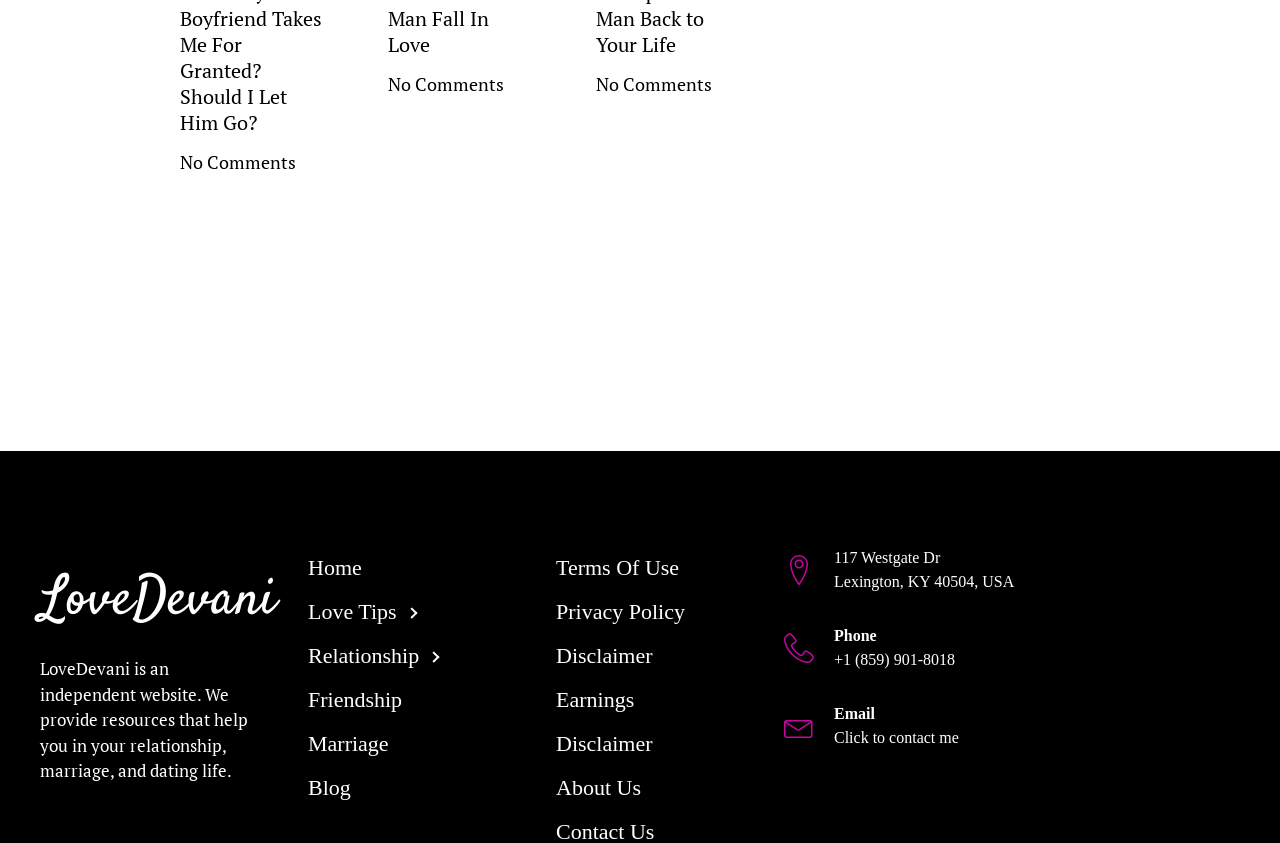Please specify the bounding box coordinates of the clickable region to carry out the following instruction: "view terms of use". The coordinates should be four float numbers between 0 and 1, in the format [left, top, right, bottom].

[0.419, 0.648, 0.581, 0.7]